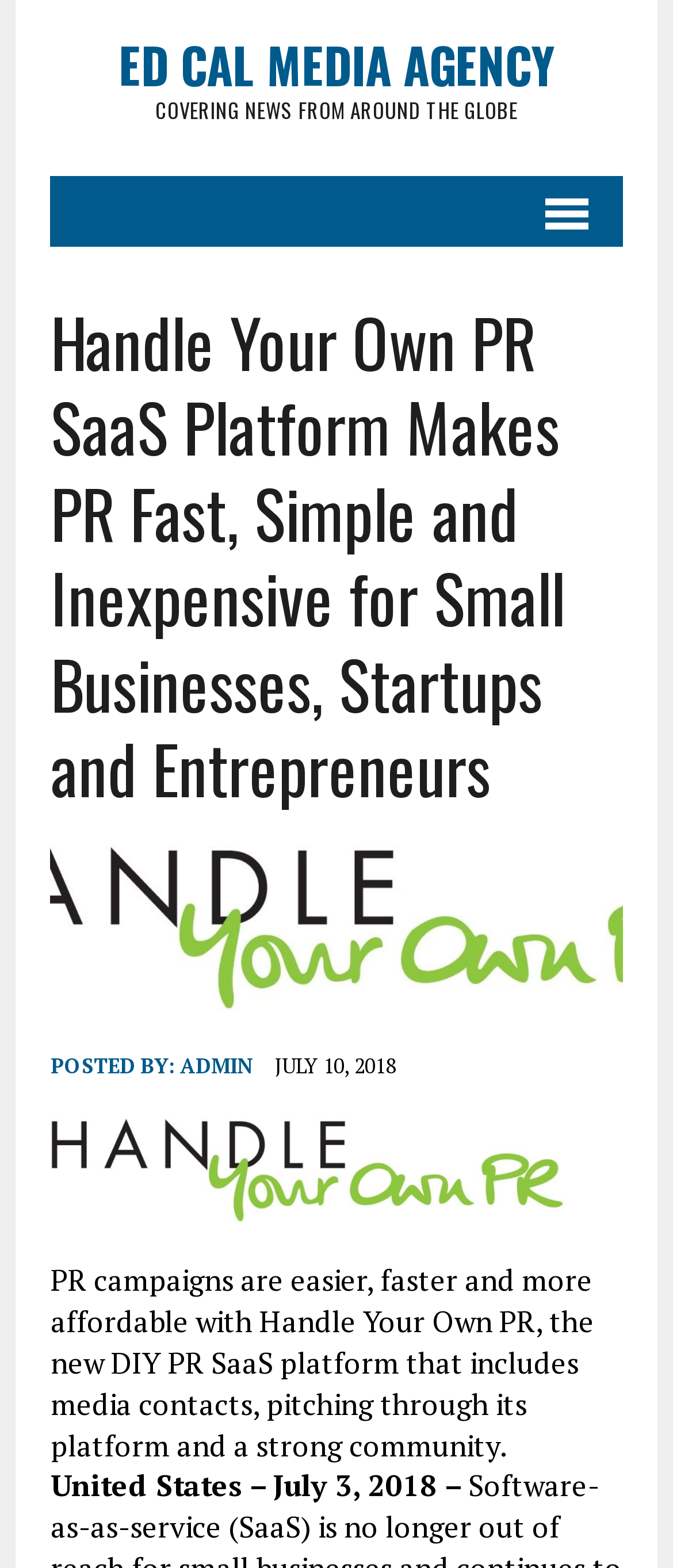Who posted the article?
Please provide a detailed answer to the question.

The author of the article can be found in the static text that says 'POSTED BY: ADMIN' which indicates that the article was posted by a user named ADMIN.